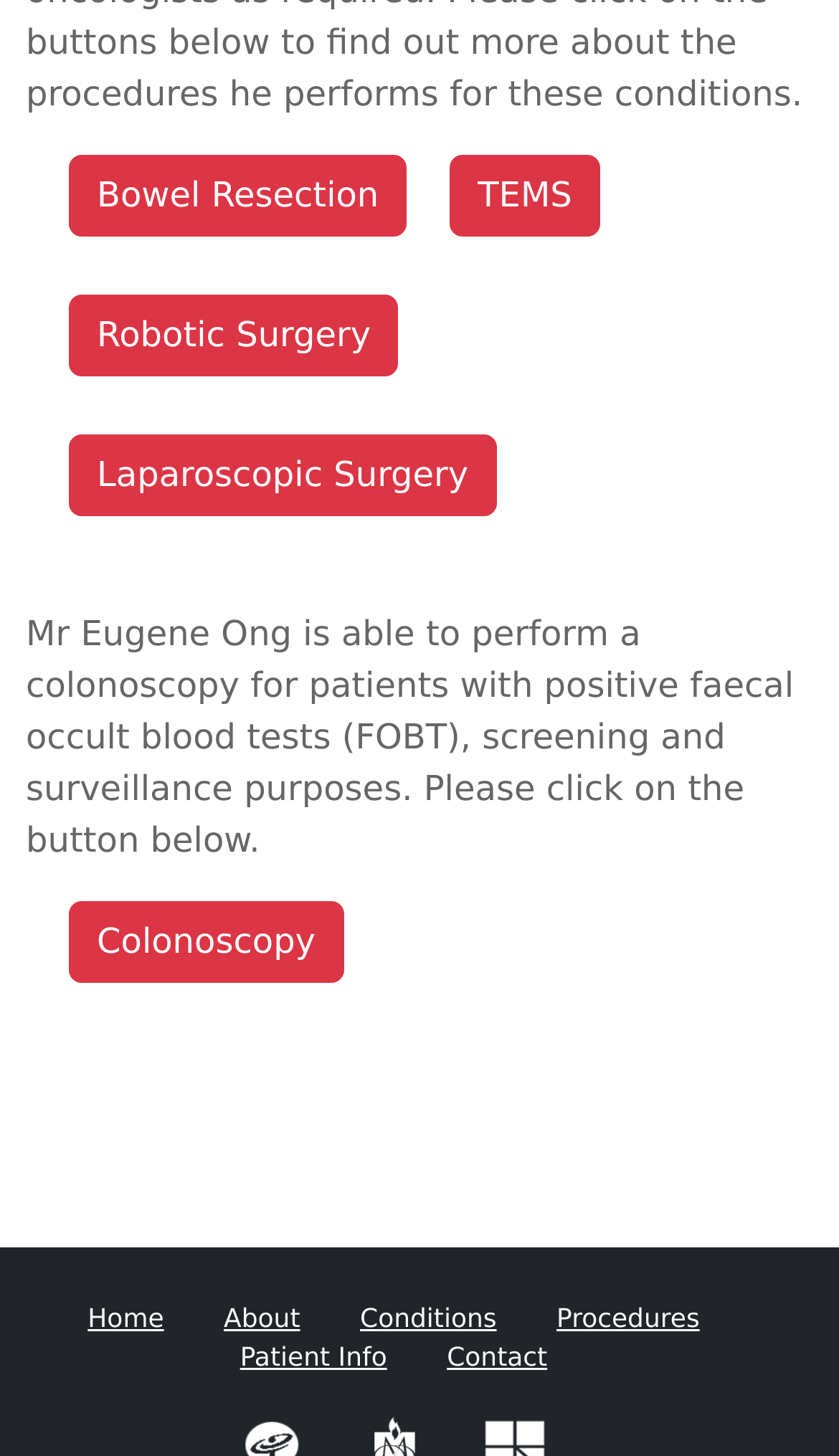Locate the bounding box coordinates of the clickable part needed for the task: "Learn about Robotic Surgery".

[0.082, 0.203, 0.475, 0.259]